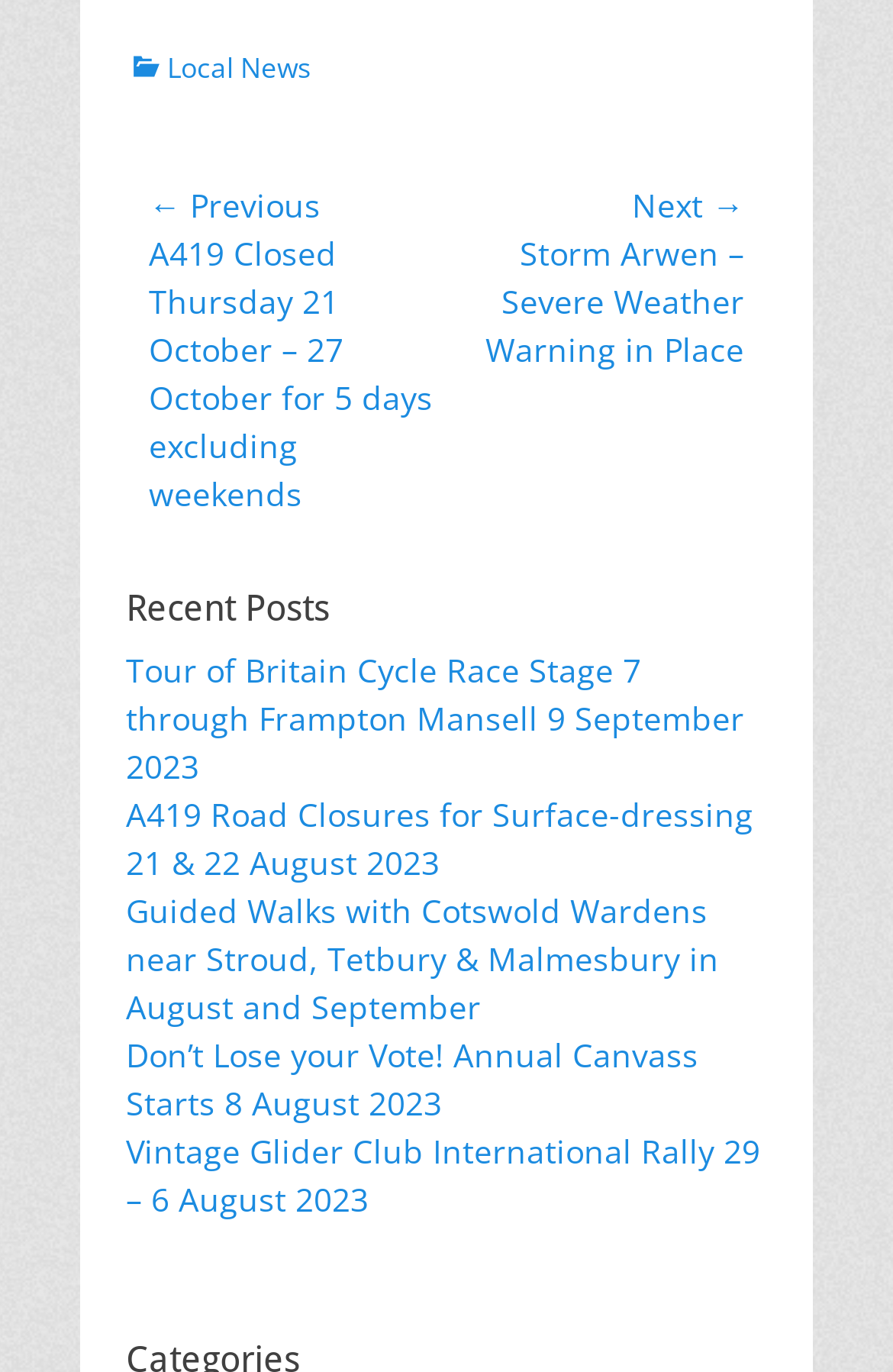Answer the question in one word or a short phrase:
How many recent posts are listed on this webpage?

5